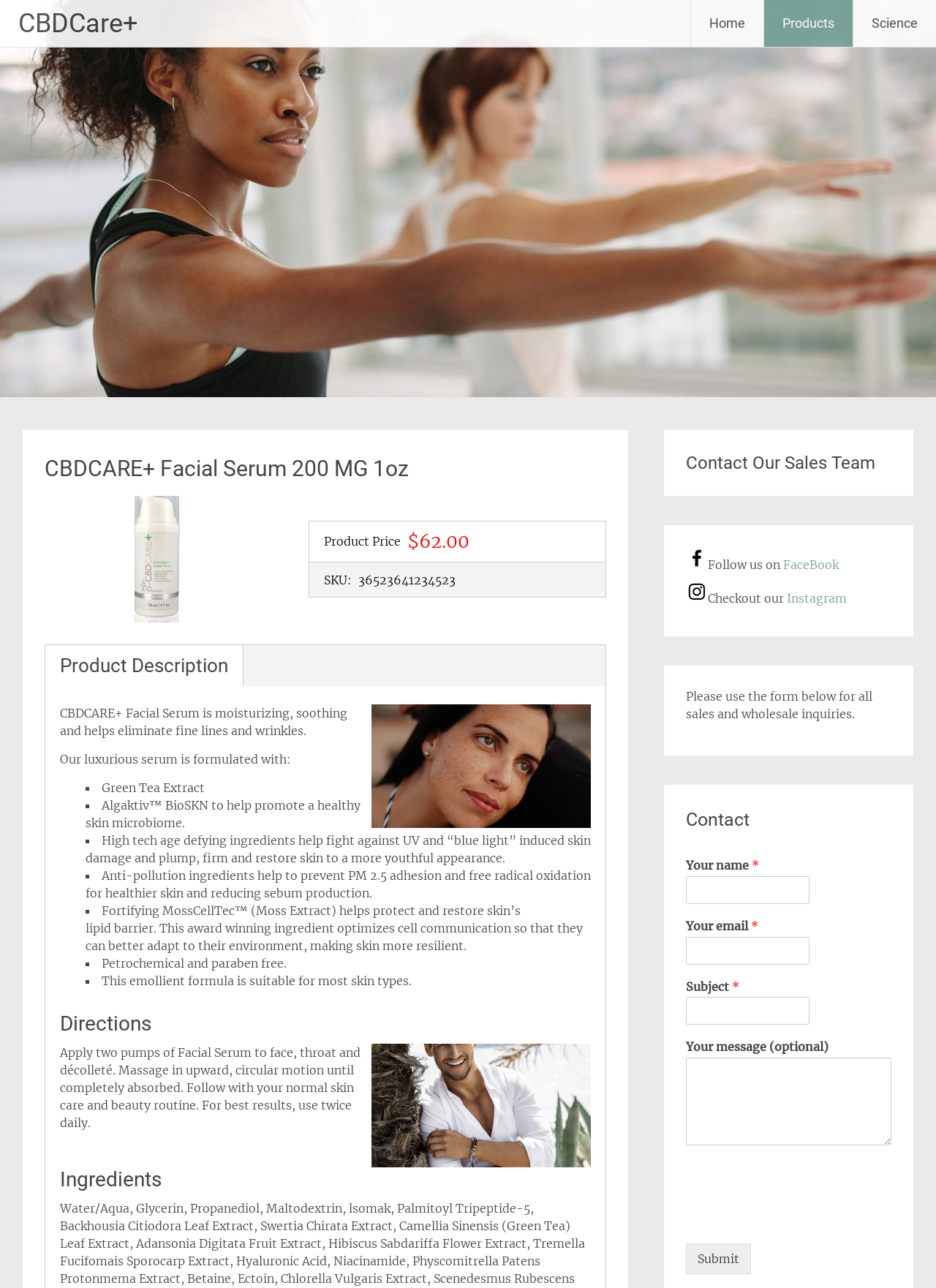Identify the bounding box coordinates of the region that should be clicked to execute the following instruction: "Click the Products link".

[0.816, 0.0, 0.911, 0.036]